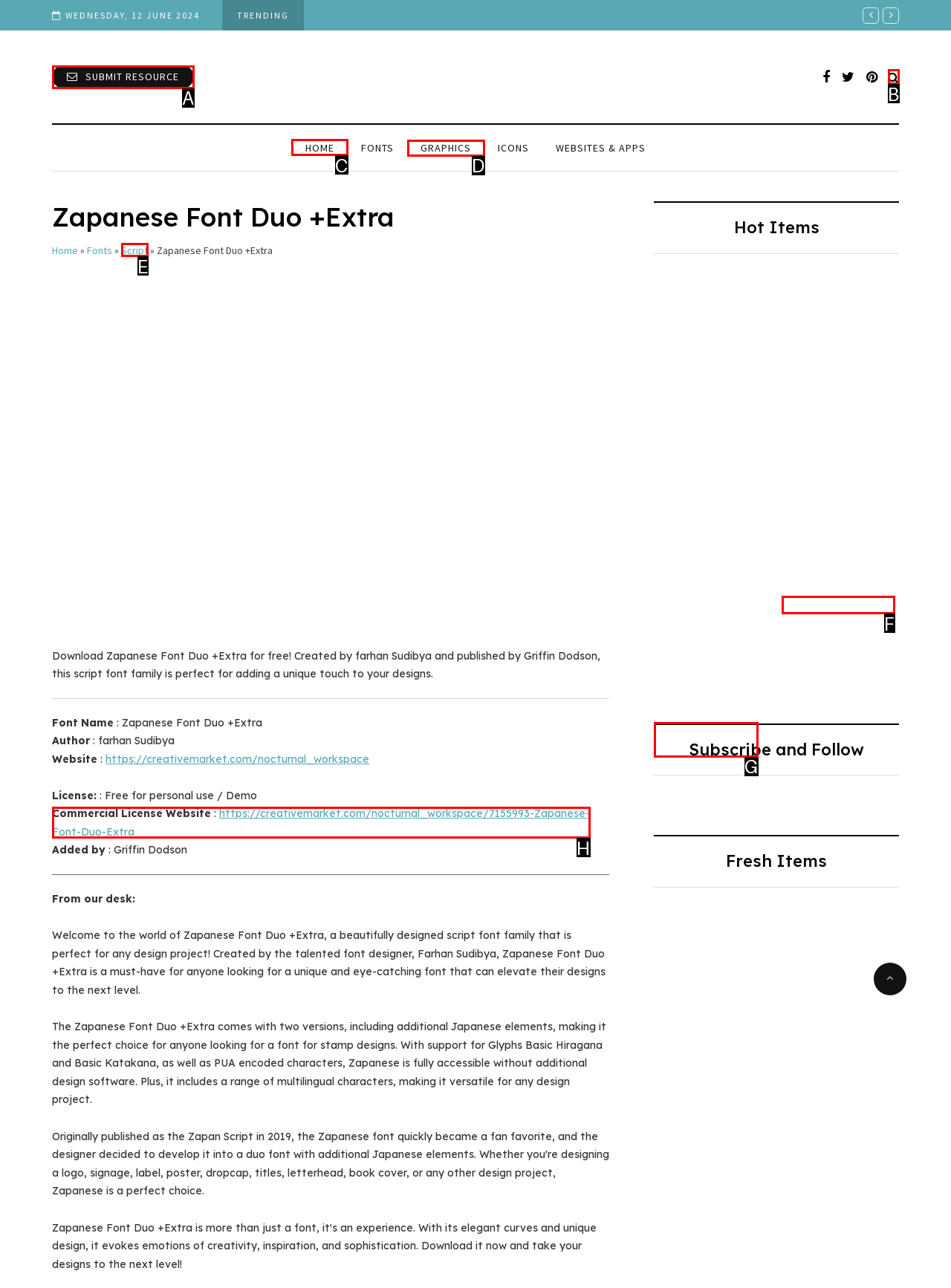Determine which UI element you should click to perform the task: Go to the home page
Provide the letter of the correct option from the given choices directly.

C